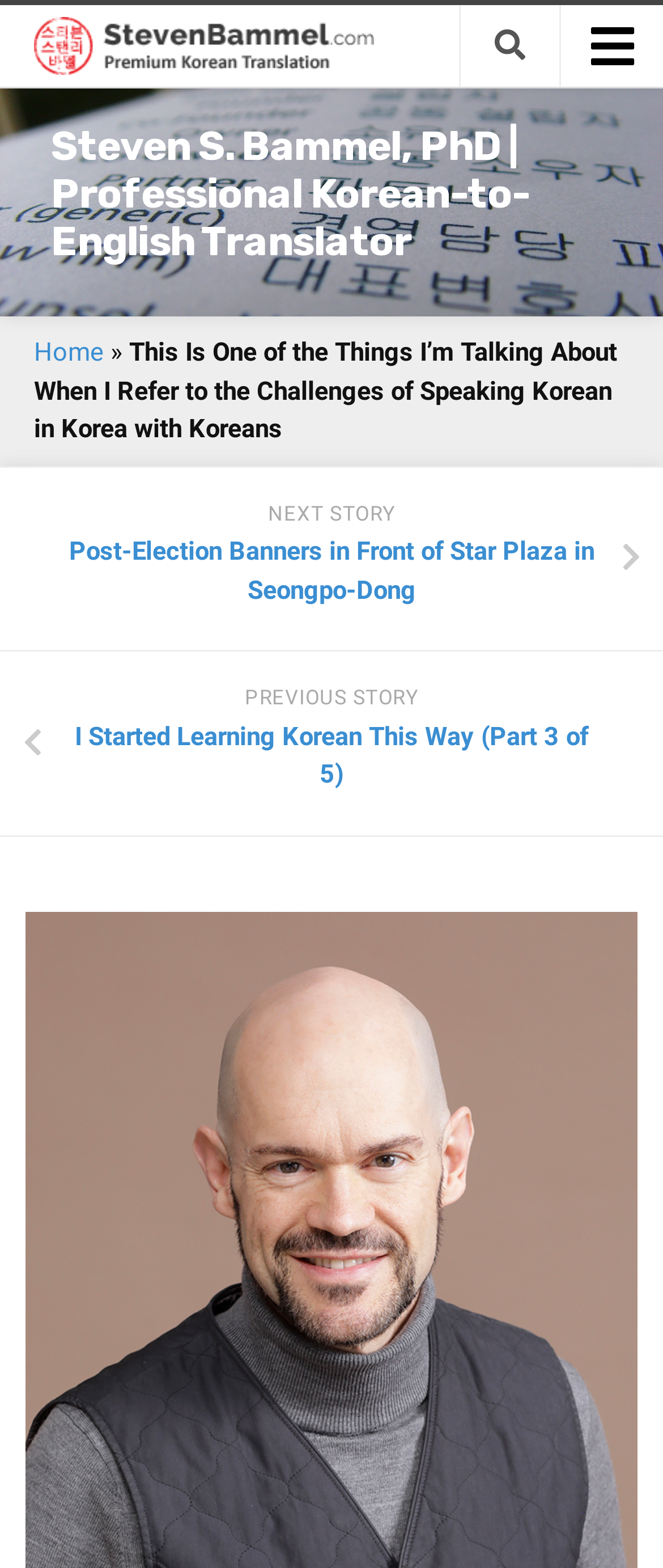Use a single word or phrase to answer the question: How many dimensions are mentioned?

4